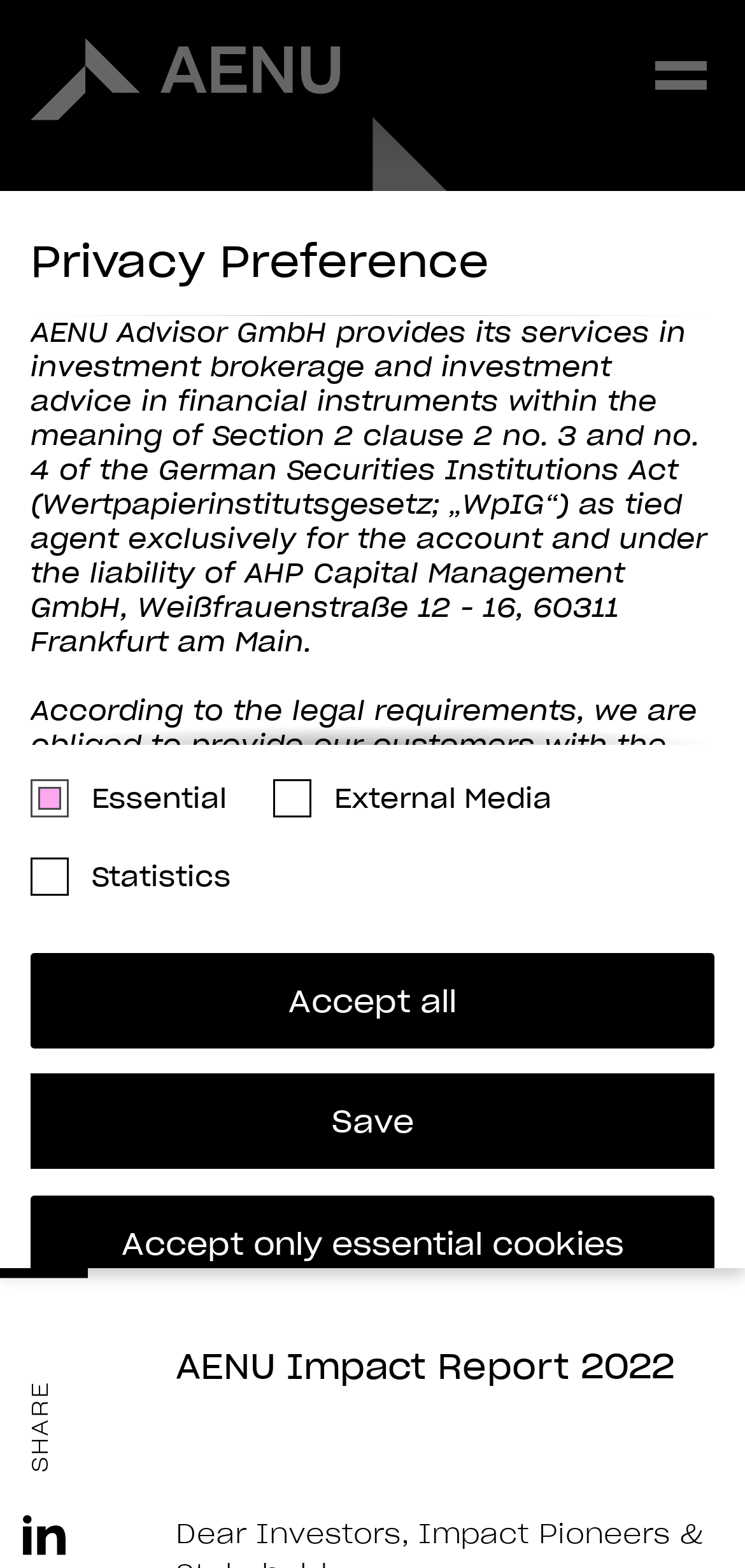Respond to the question below with a single word or phrase:
What is the name of the company mentioned in the privacy policy?

AHP Capital Management GmbH